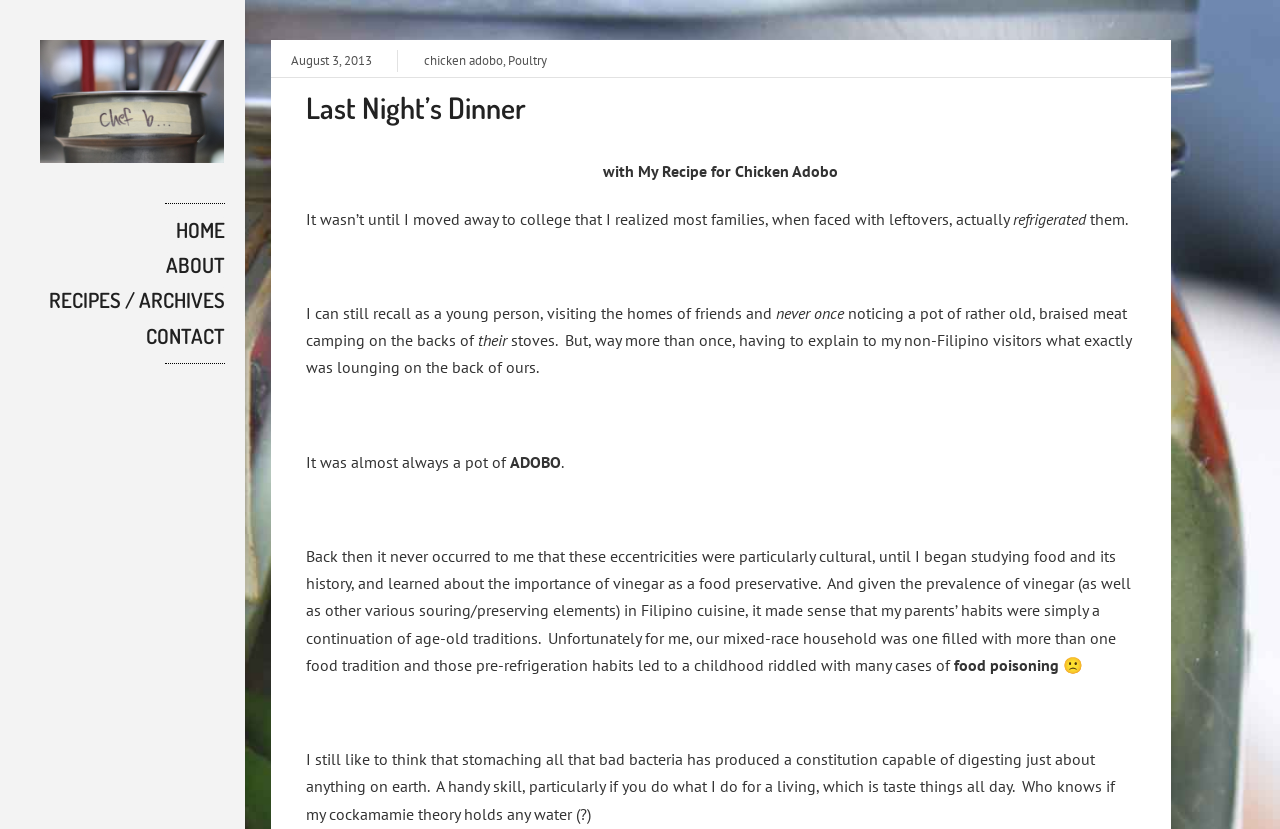Please identify and generate the text content of the webpage's main heading.

Last Night’s Dinner